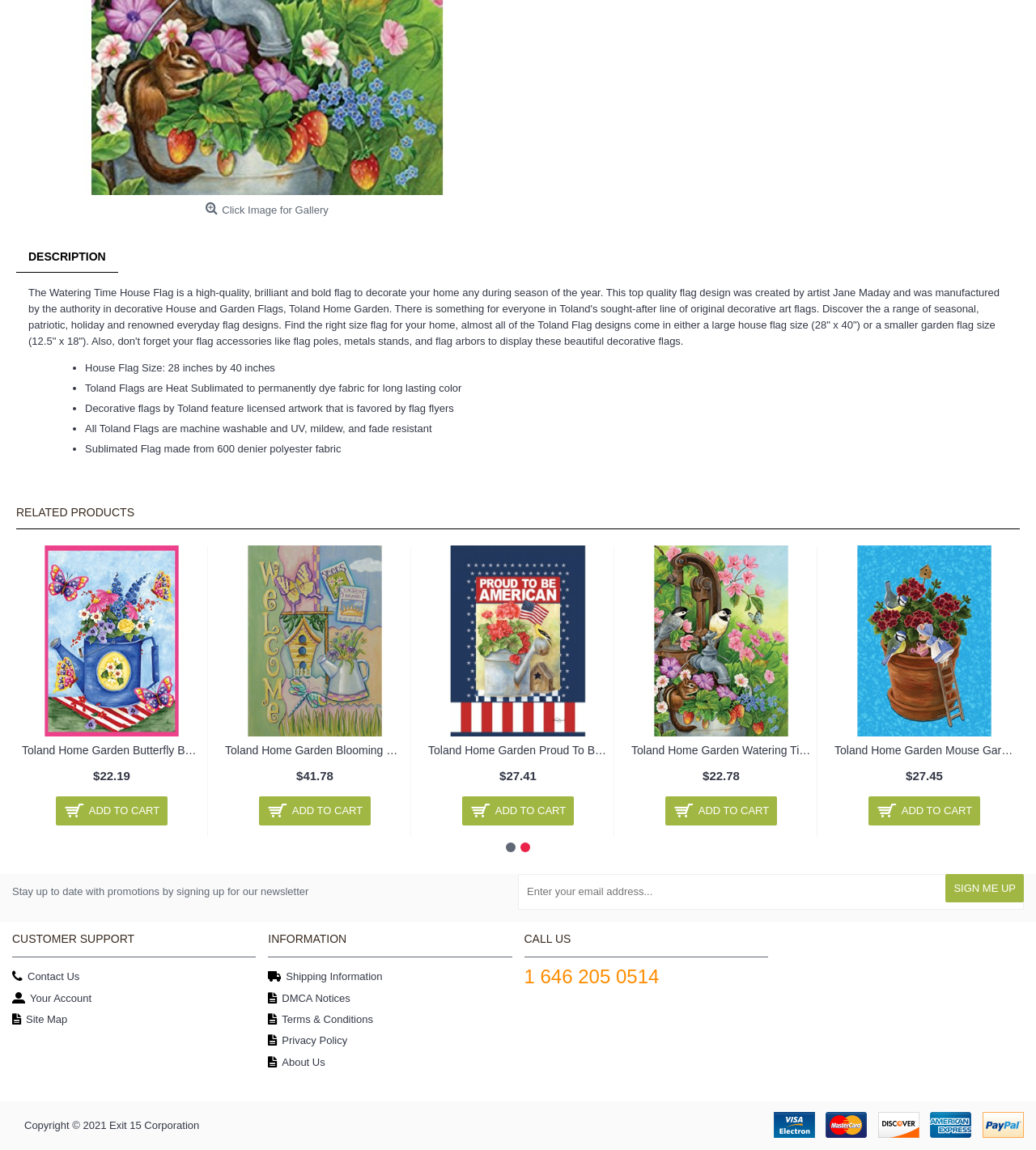Extract the bounding box of the UI element described as: "Add to Cart".

[0.446, 0.692, 0.554, 0.718]